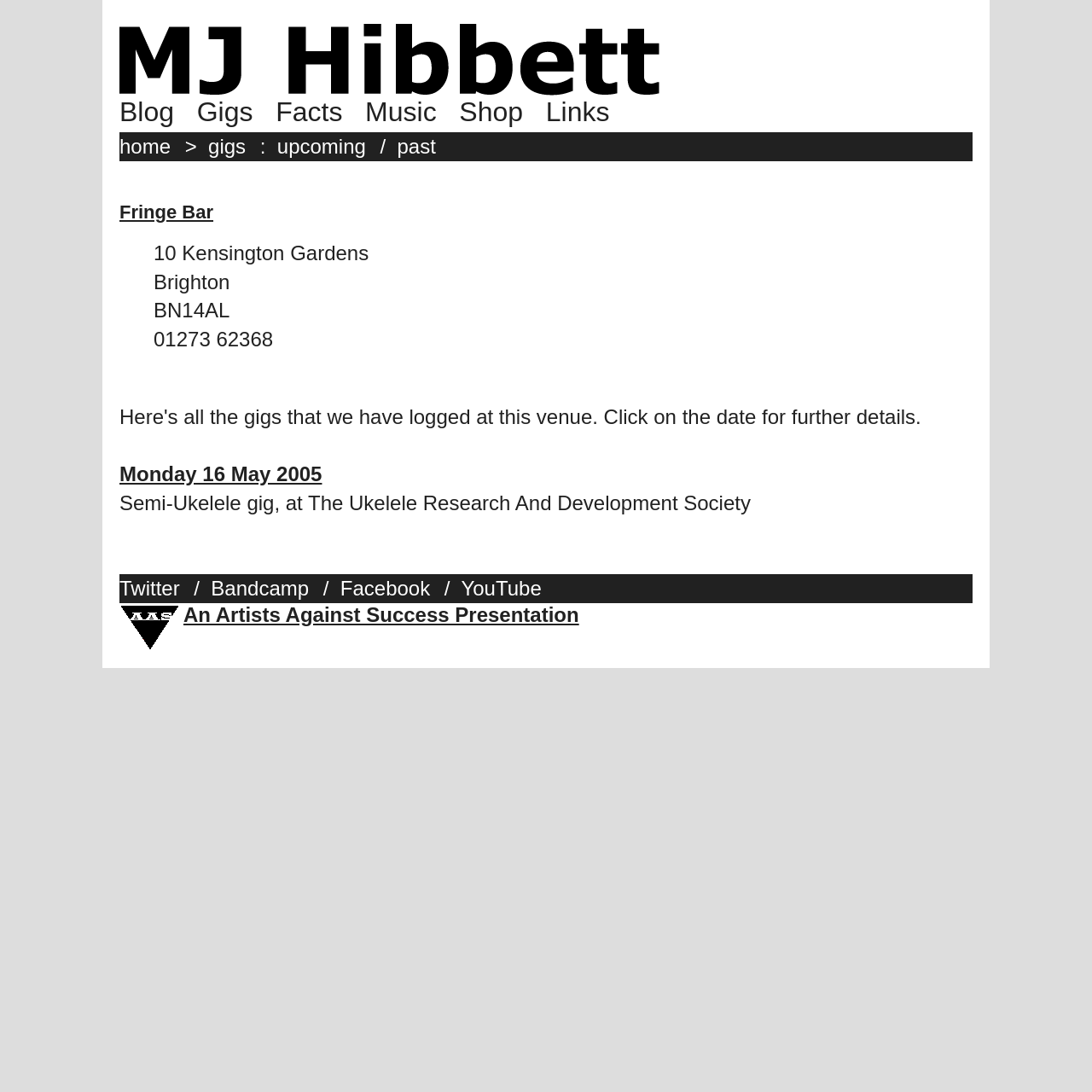Give the bounding box coordinates for the element described as: "Fringe Bar".

[0.109, 0.184, 0.195, 0.204]